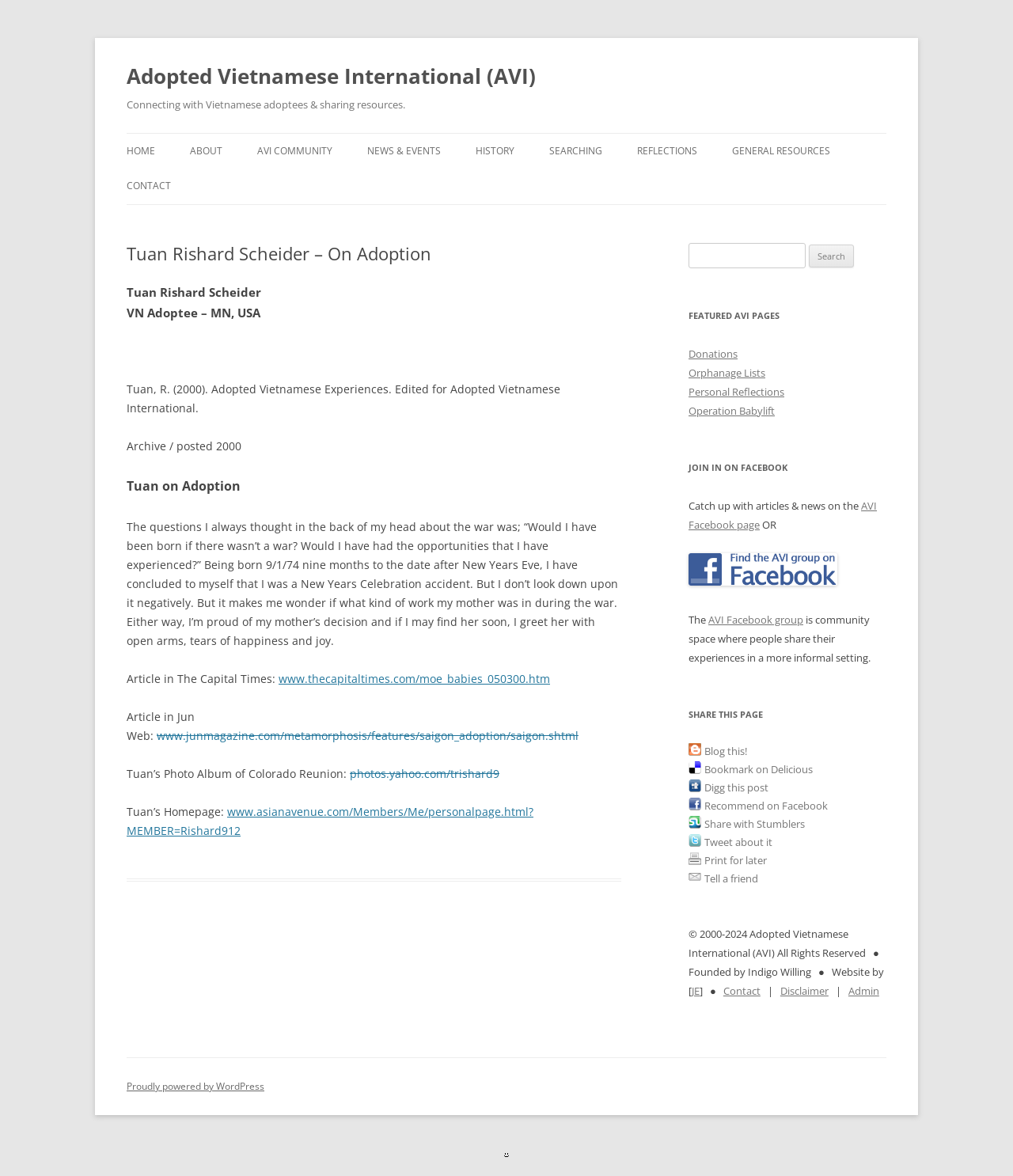What is the name of the organization?
Using the image as a reference, give an elaborate response to the question.

The name of the organization can be found in the heading 'Adopted Vietnamese International (AVI)' at the top of the webpage, which is also a link.